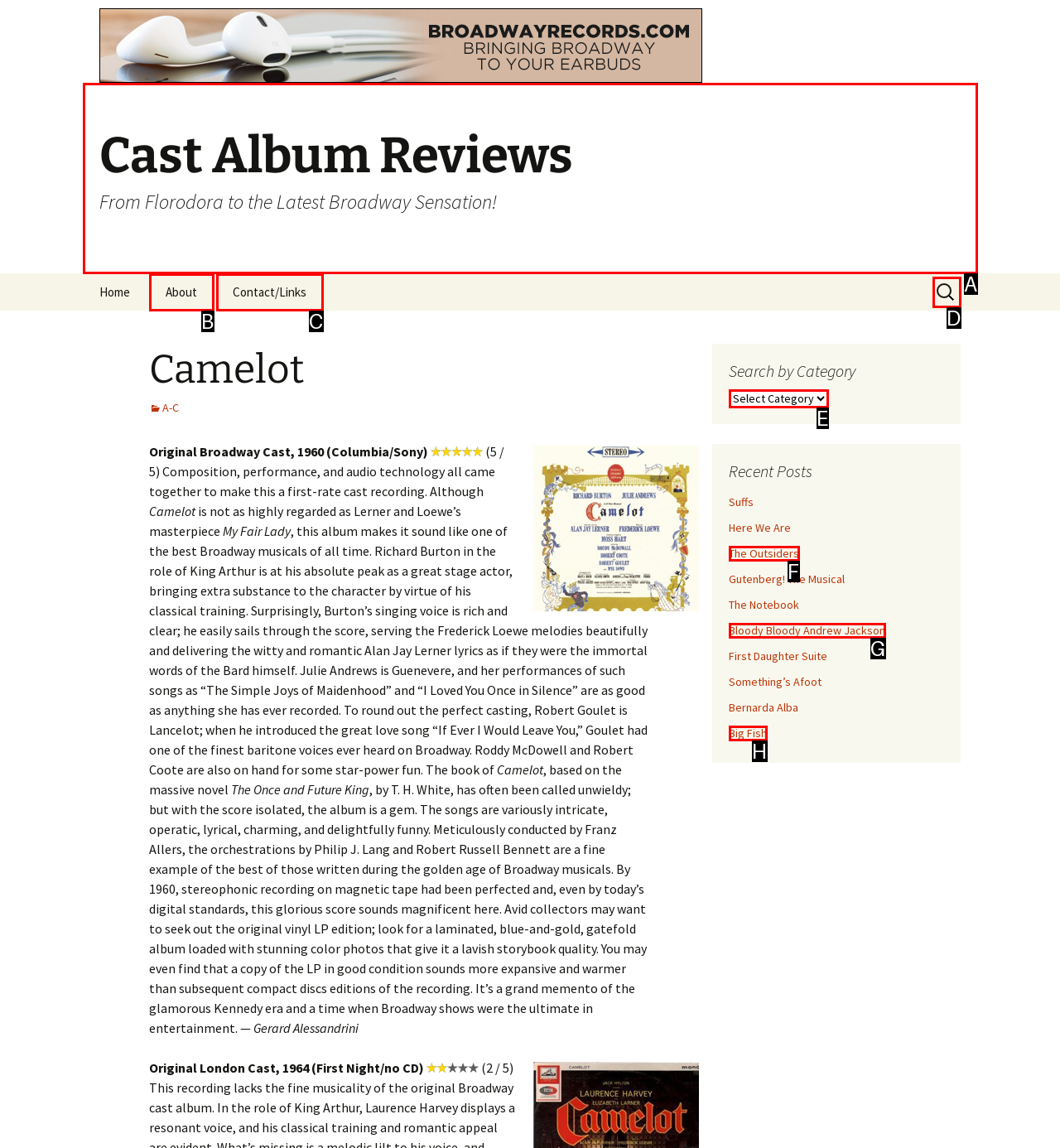Tell me which option best matches this description: The Outsiders
Answer with the letter of the matching option directly from the given choices.

F